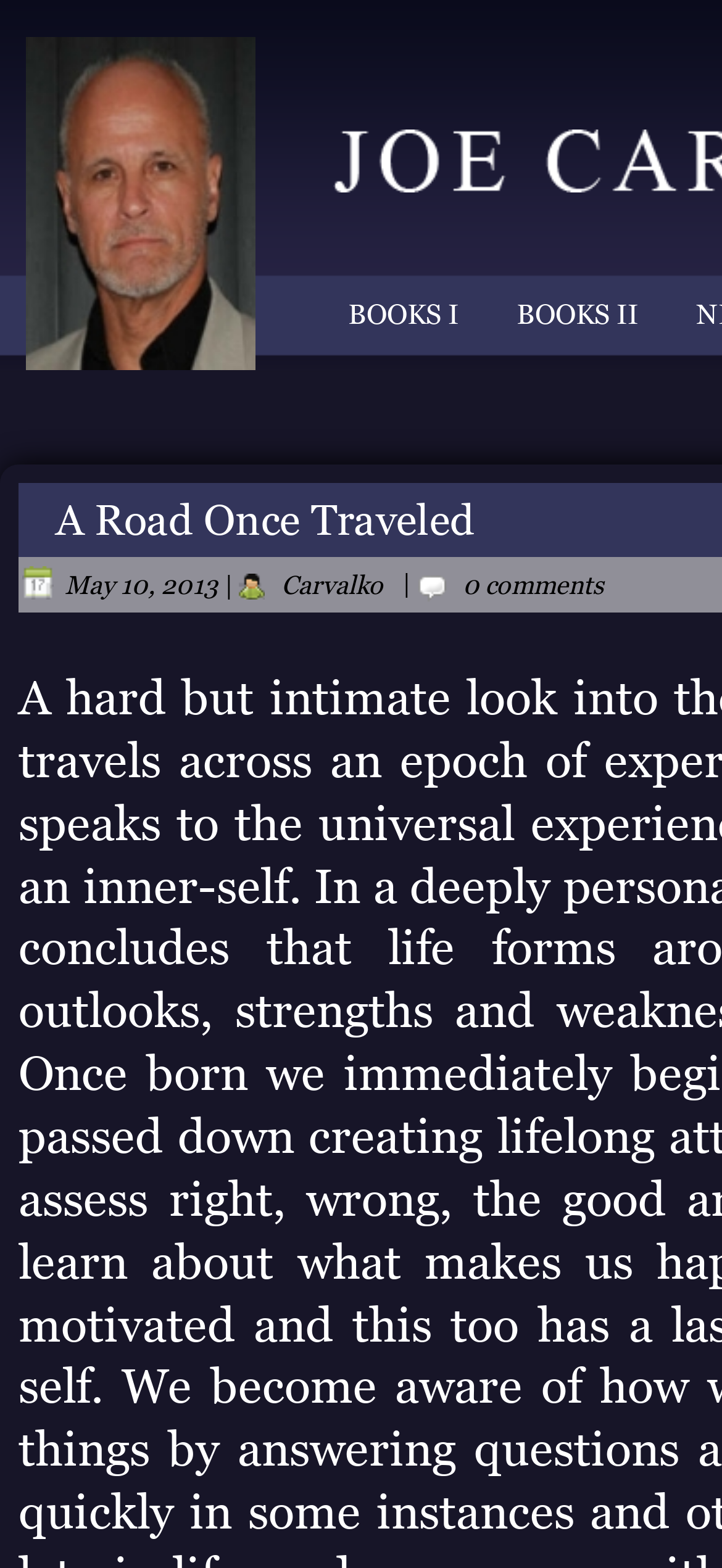What is the category of the webpage?
Use the image to give a comprehensive and detailed response to the question.

By examining the webpage, I found links with the text 'BOOKS' and book-related information, which suggests that the category of the webpage is related to books.